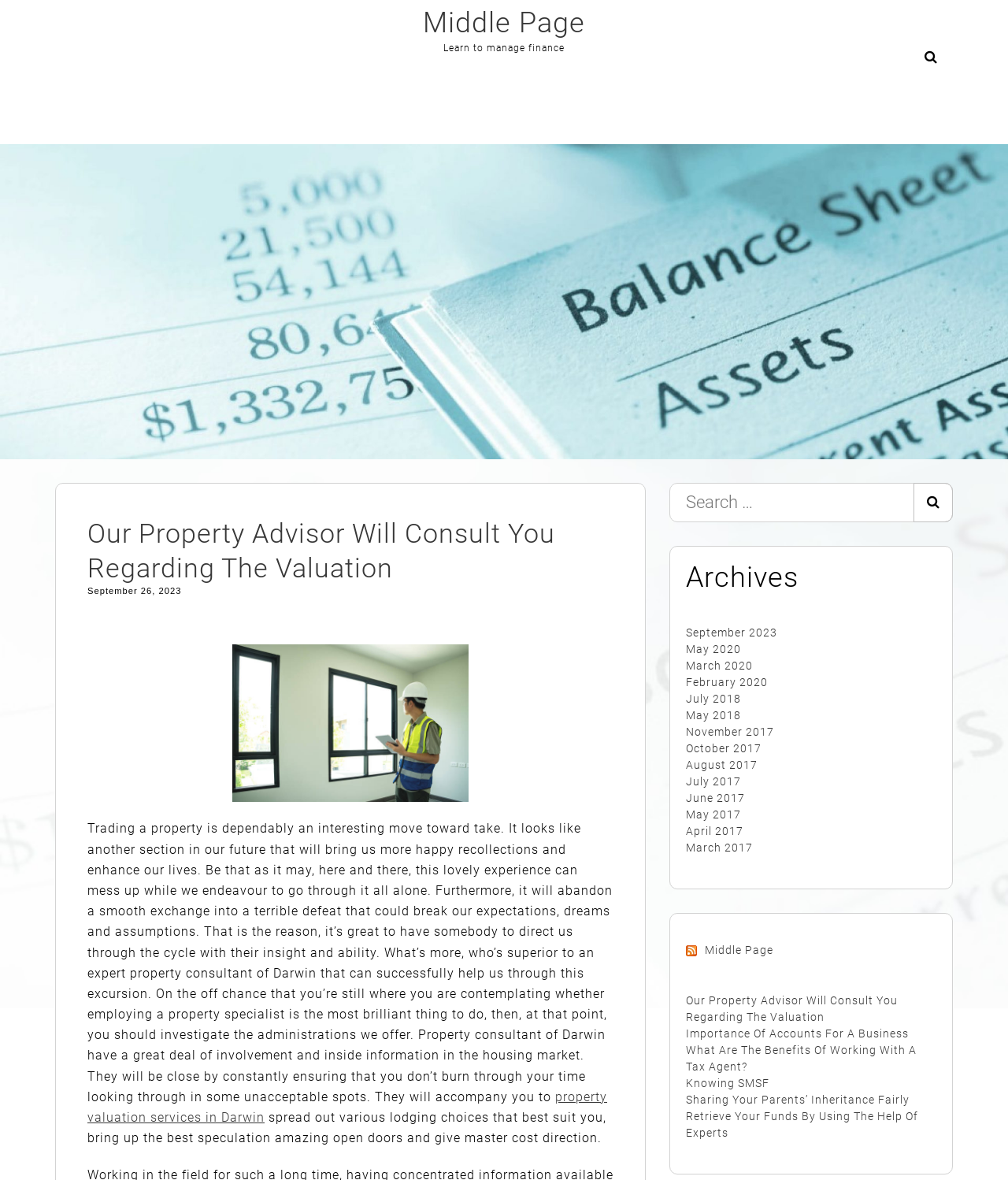Locate the bounding box coordinates for the element described below: "Knowing SMSF". The coordinates must be four float values between 0 and 1, formatted as [left, top, right, bottom].

[0.68, 0.912, 0.763, 0.923]